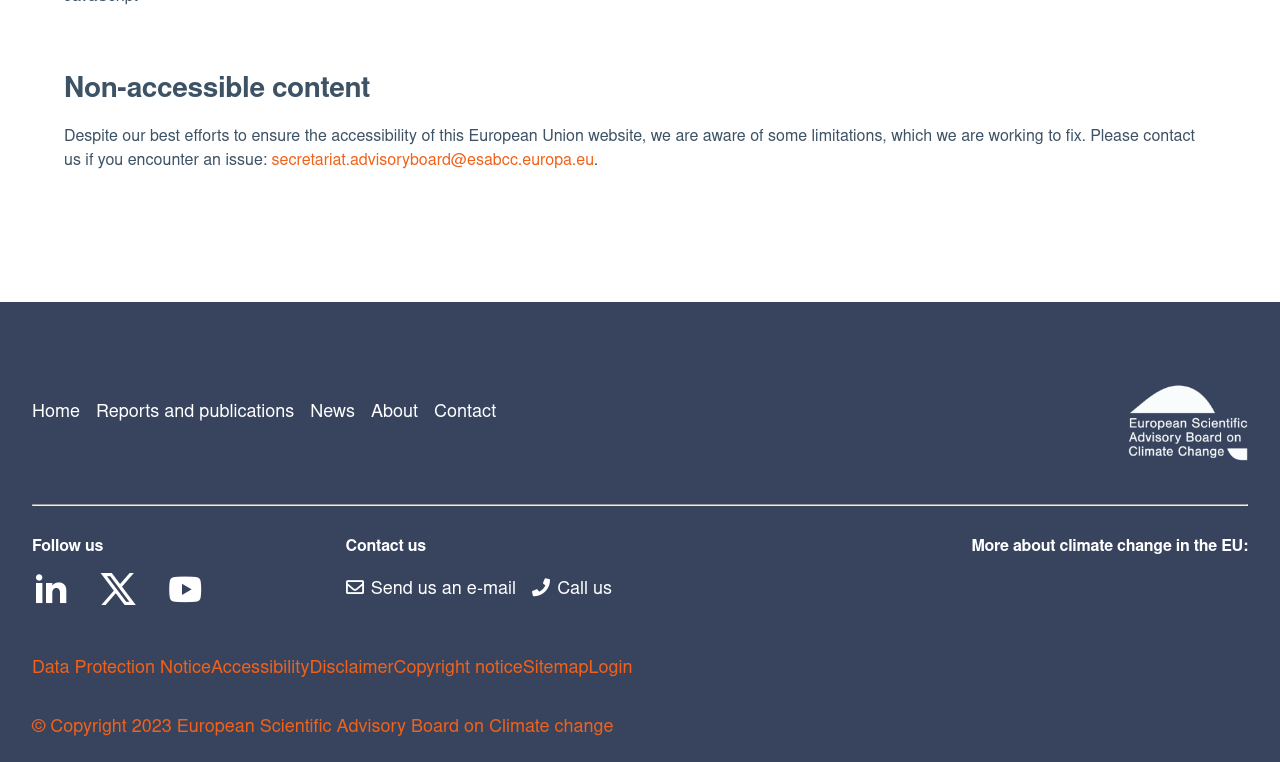Locate the bounding box coordinates of the clickable part needed for the task: "Read reports and publications".

[0.075, 0.53, 0.23, 0.554]